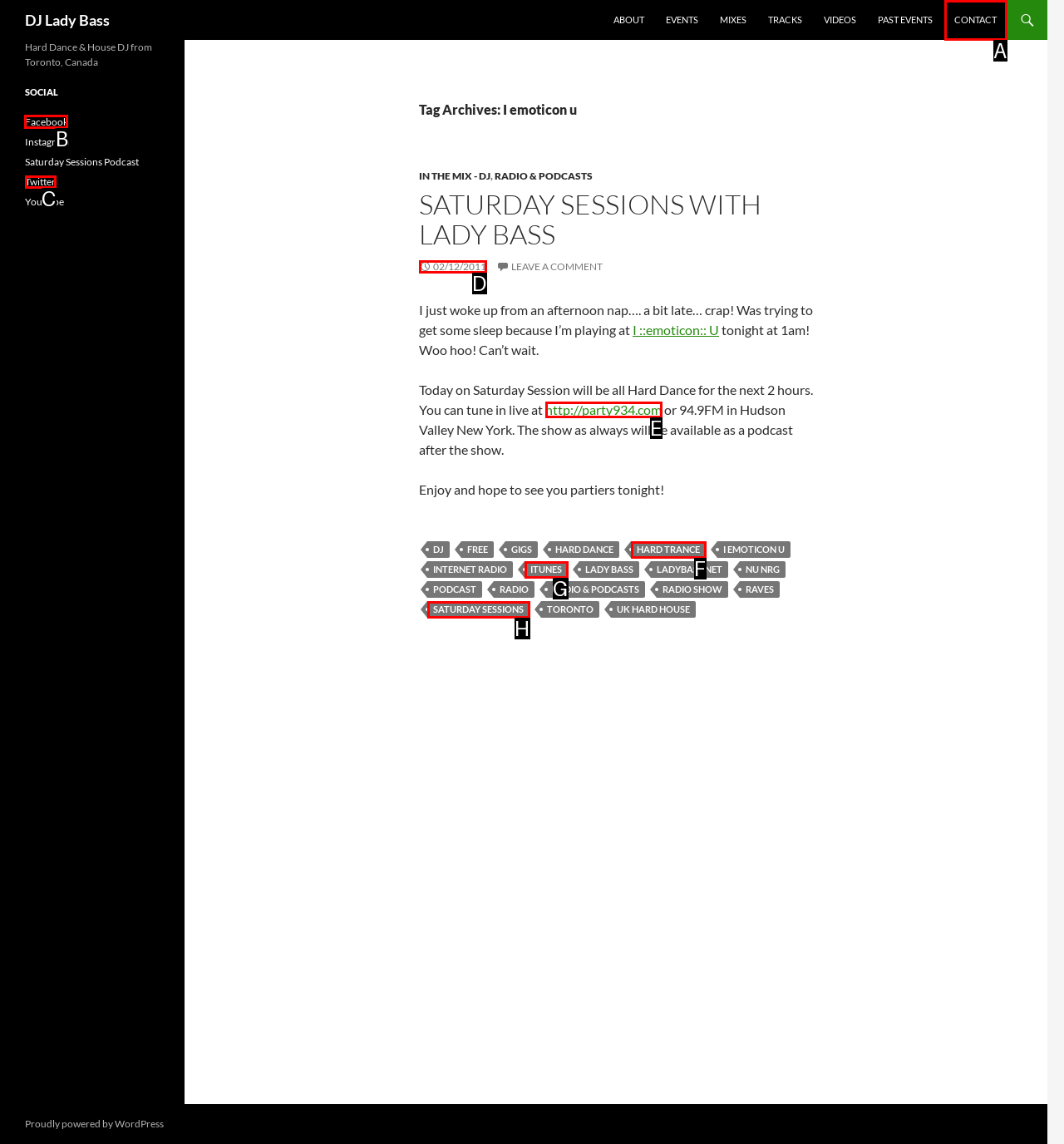Identify the correct UI element to click to follow this instruction: Check the Facebook link in SOCIAL
Respond with the letter of the appropriate choice from the displayed options.

B